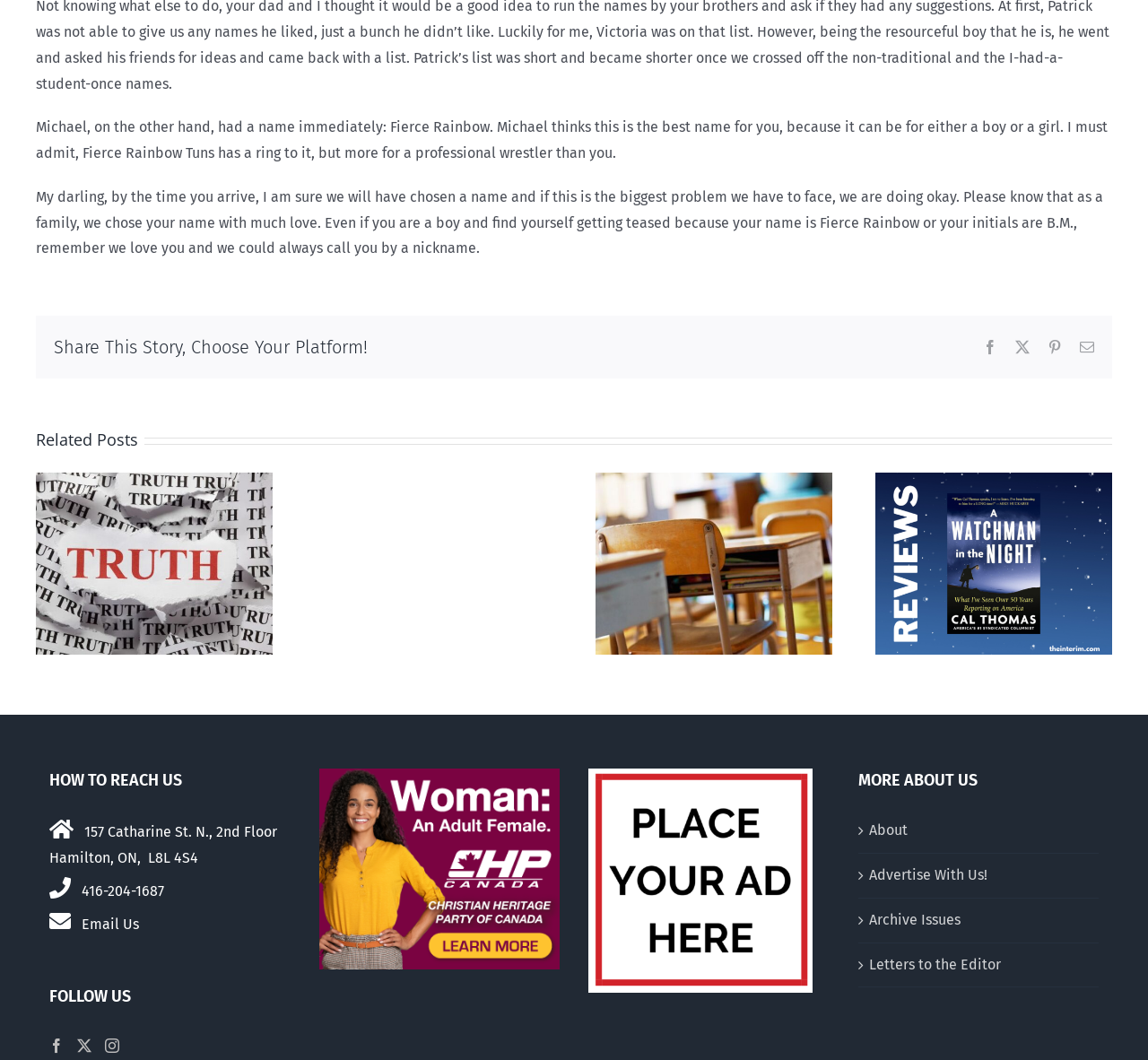Please indicate the bounding box coordinates for the clickable area to complete the following task: "Read the related post 'Can a politician afford to tell the truth?'". The coordinates should be specified as four float numbers between 0 and 1, i.e., [left, top, right, bottom].

[0.031, 0.446, 0.238, 0.617]